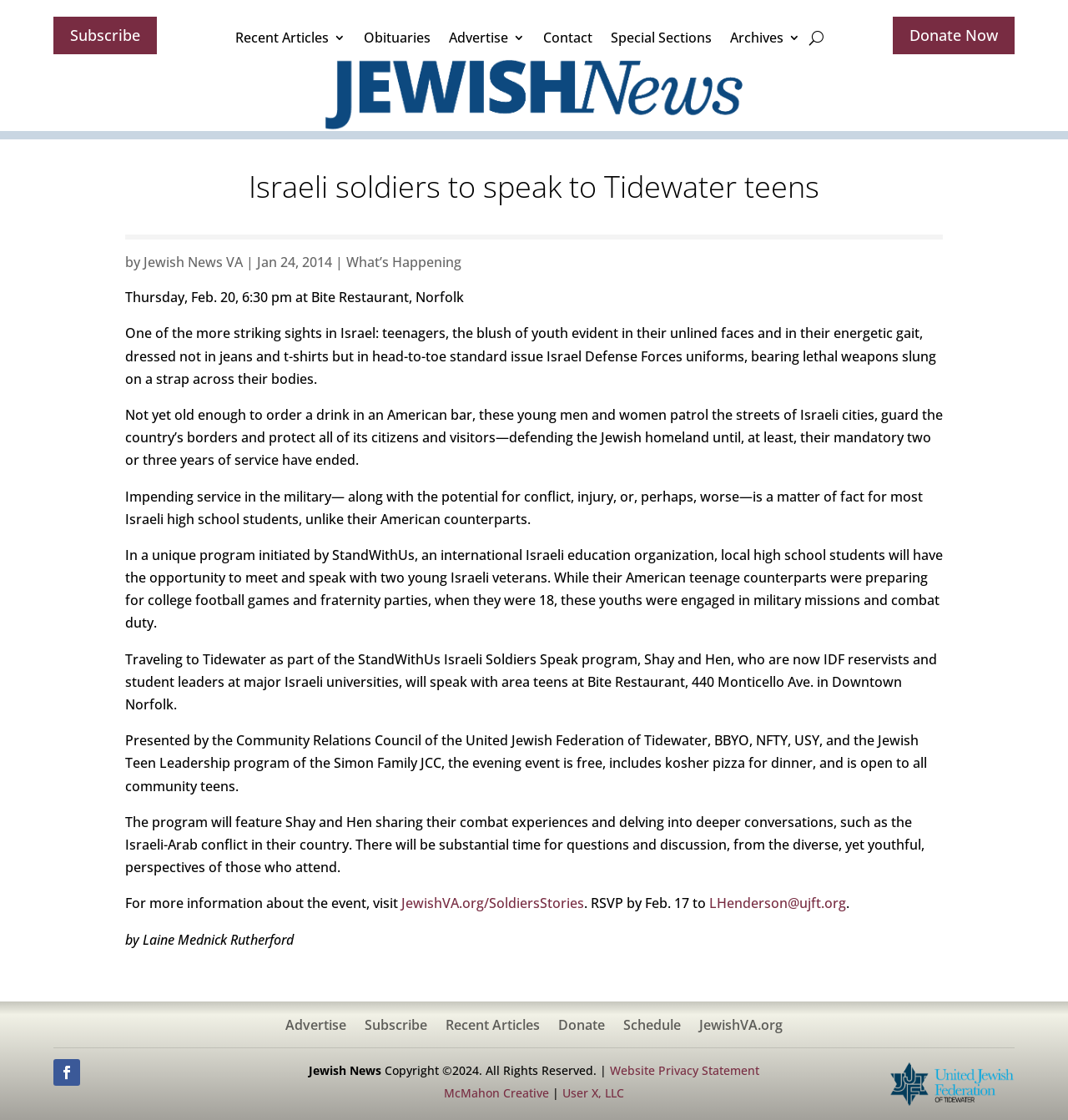Identify the bounding box coordinates of the region that needs to be clicked to carry out this instruction: "Contact the Jewish News". Provide these coordinates as four float numbers ranging from 0 to 1, i.e., [left, top, right, bottom].

[0.509, 0.021, 0.555, 0.052]